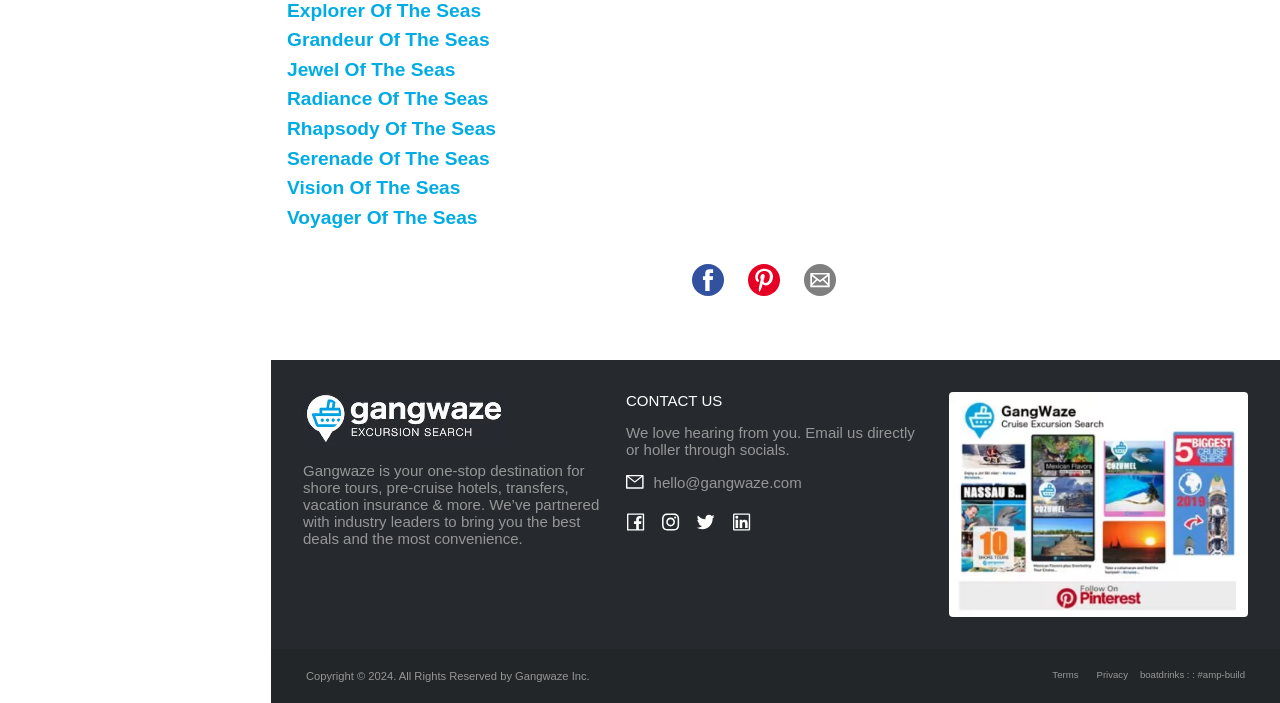What can you do on this website?
From the screenshot, provide a brief answer in one word or phrase.

Book shore tours and hotels